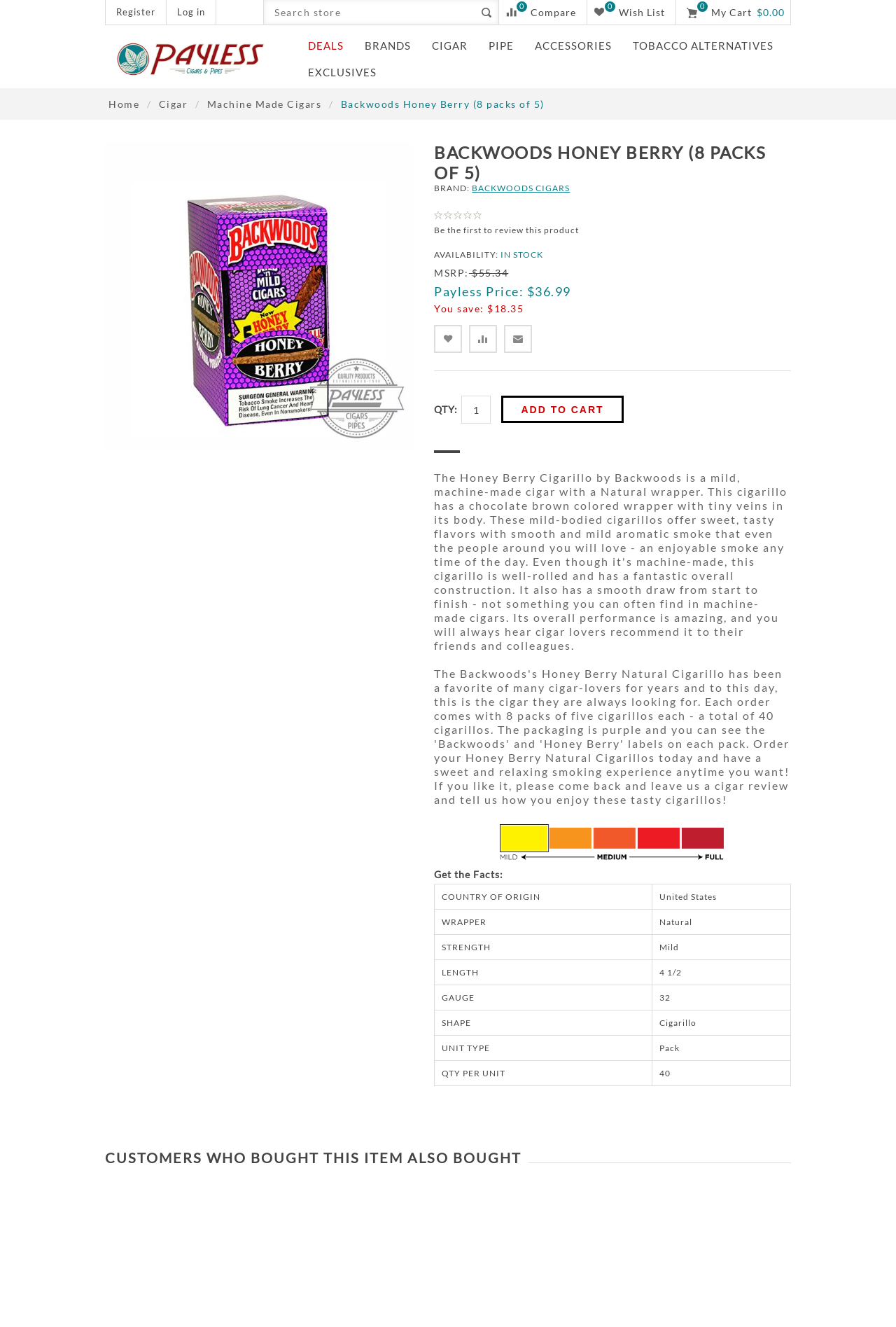Locate the bounding box coordinates of the element's region that should be clicked to carry out the following instruction: "Add the Honey Berry Natural Cigarillo to your cart". The coordinates need to be four float numbers between 0 and 1, i.e., [left, top, right, bottom].

[0.56, 0.298, 0.696, 0.319]